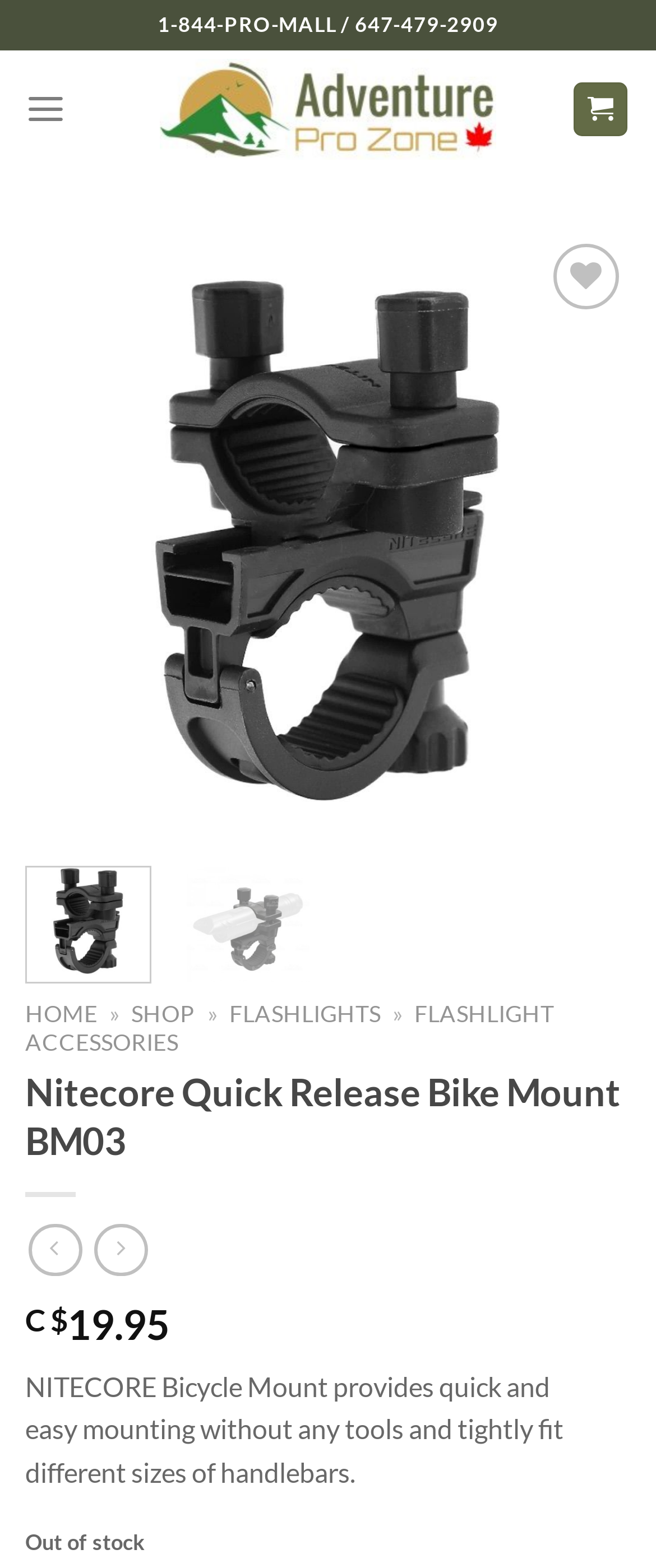Locate the bounding box coordinates of the element you need to click to accomplish the task described by this instruction: "Click the 'HOME' link".

[0.038, 0.638, 0.149, 0.656]